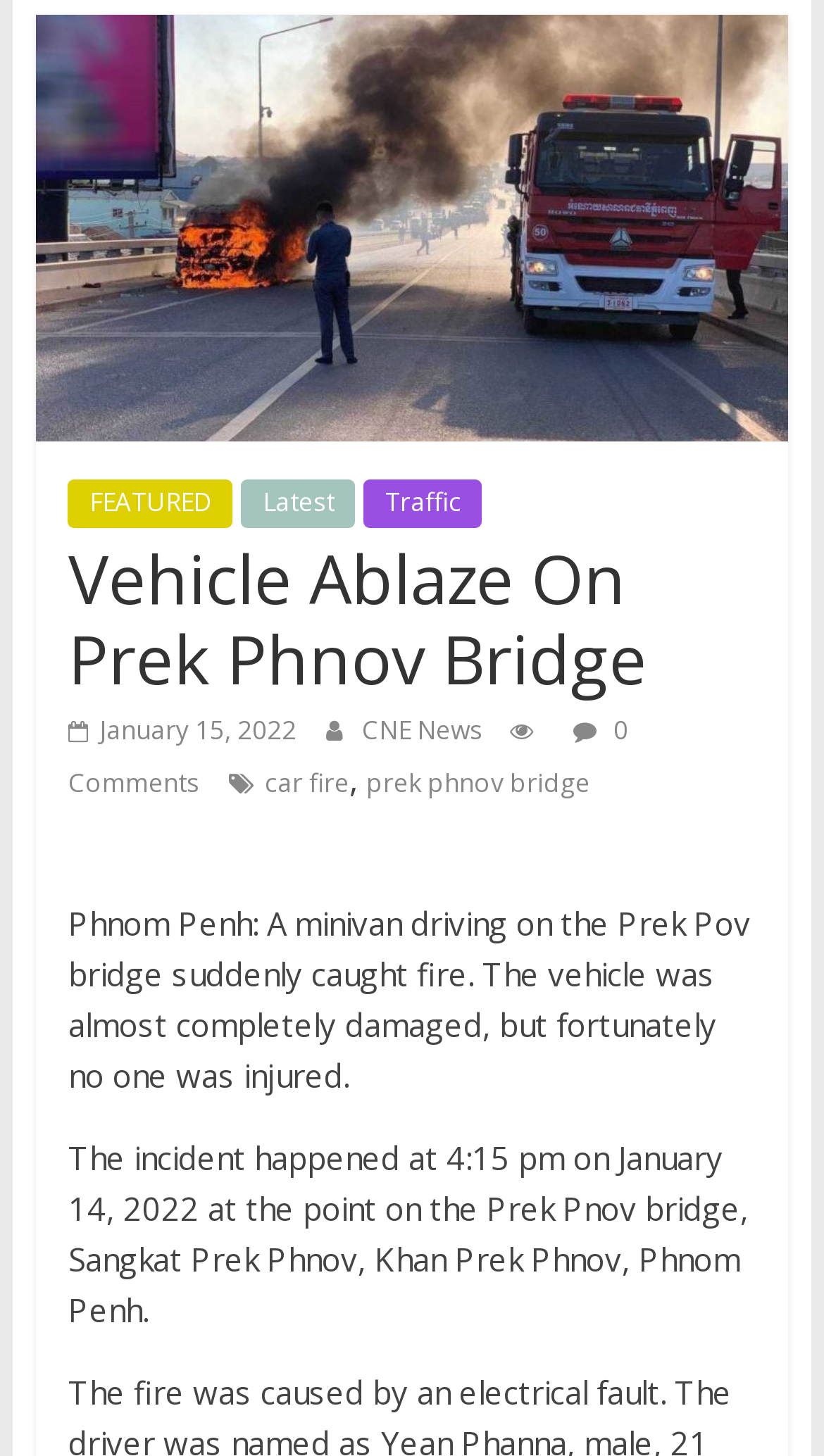Identify the bounding box coordinates of the region that should be clicked to execute the following instruction: "View Latest news".

[0.293, 0.33, 0.431, 0.362]